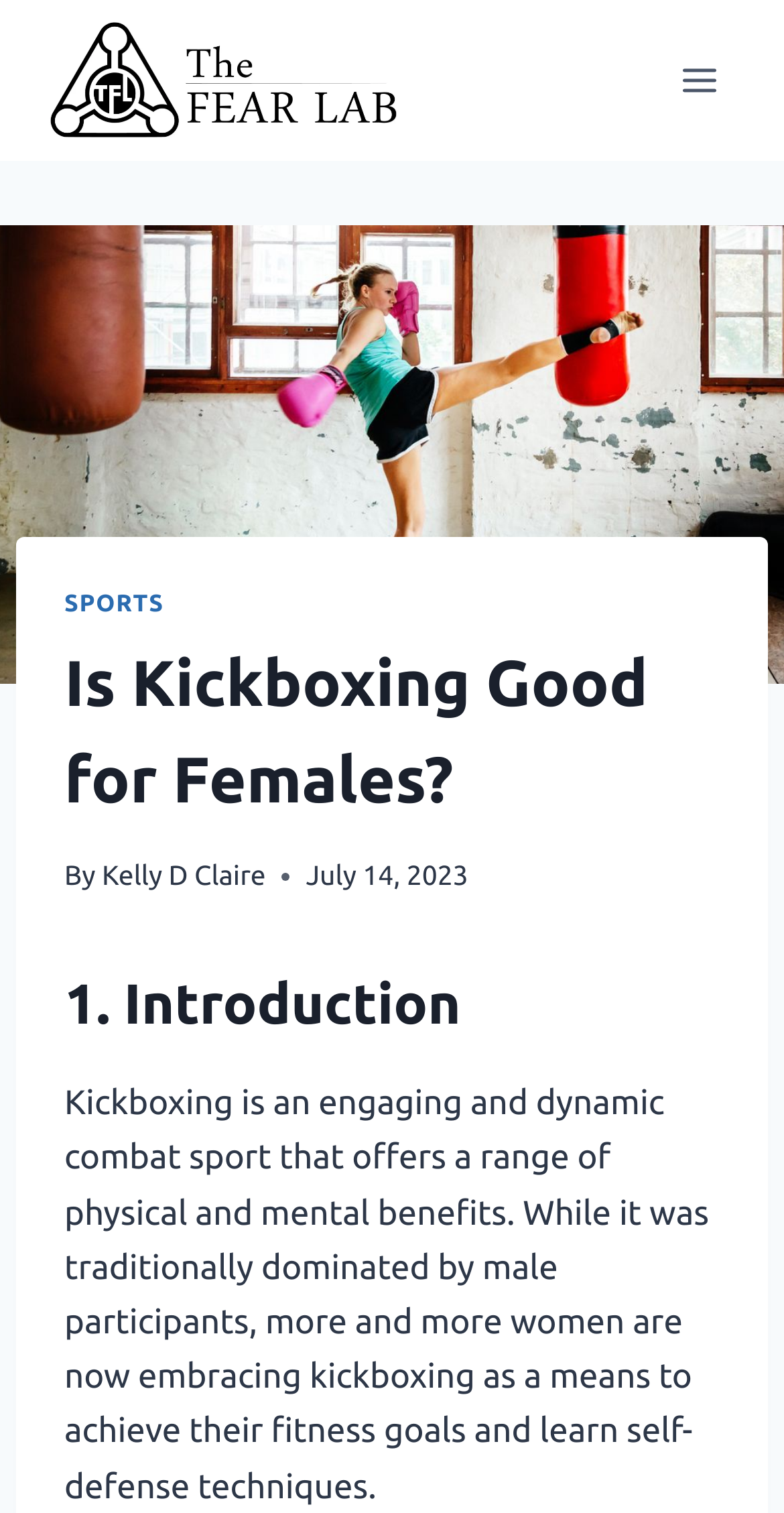Use the information in the screenshot to answer the question comprehensively: What is one of the benefits of kickboxing mentioned in the article?

The introductory paragraph mentions that kickboxing offers a range of physical and mental benefits, so one of the benefits mentioned is physical benefits.